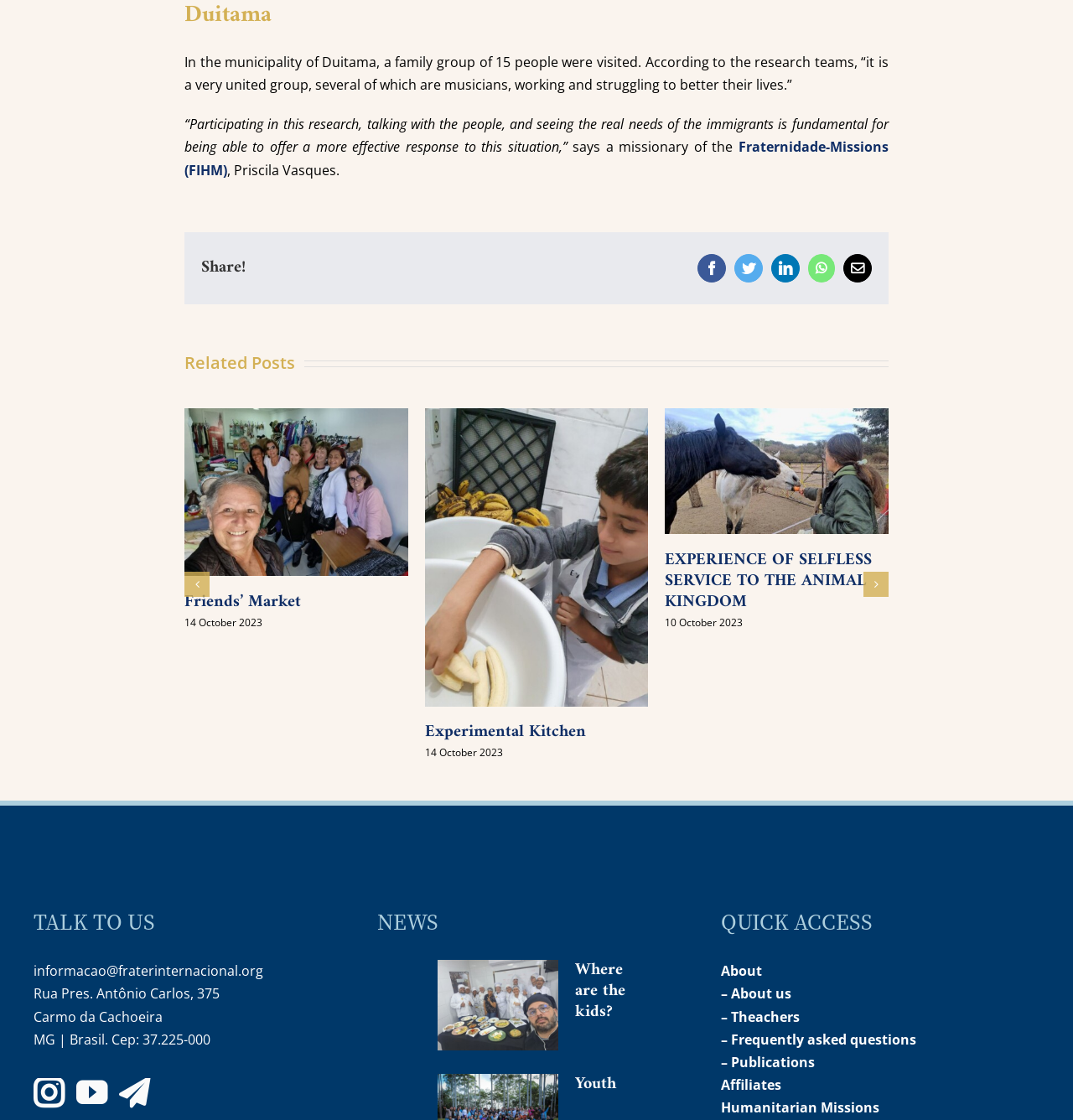Please find the bounding box coordinates of the section that needs to be clicked to achieve this instruction: "Share on Facebook".

[0.65, 0.227, 0.677, 0.252]